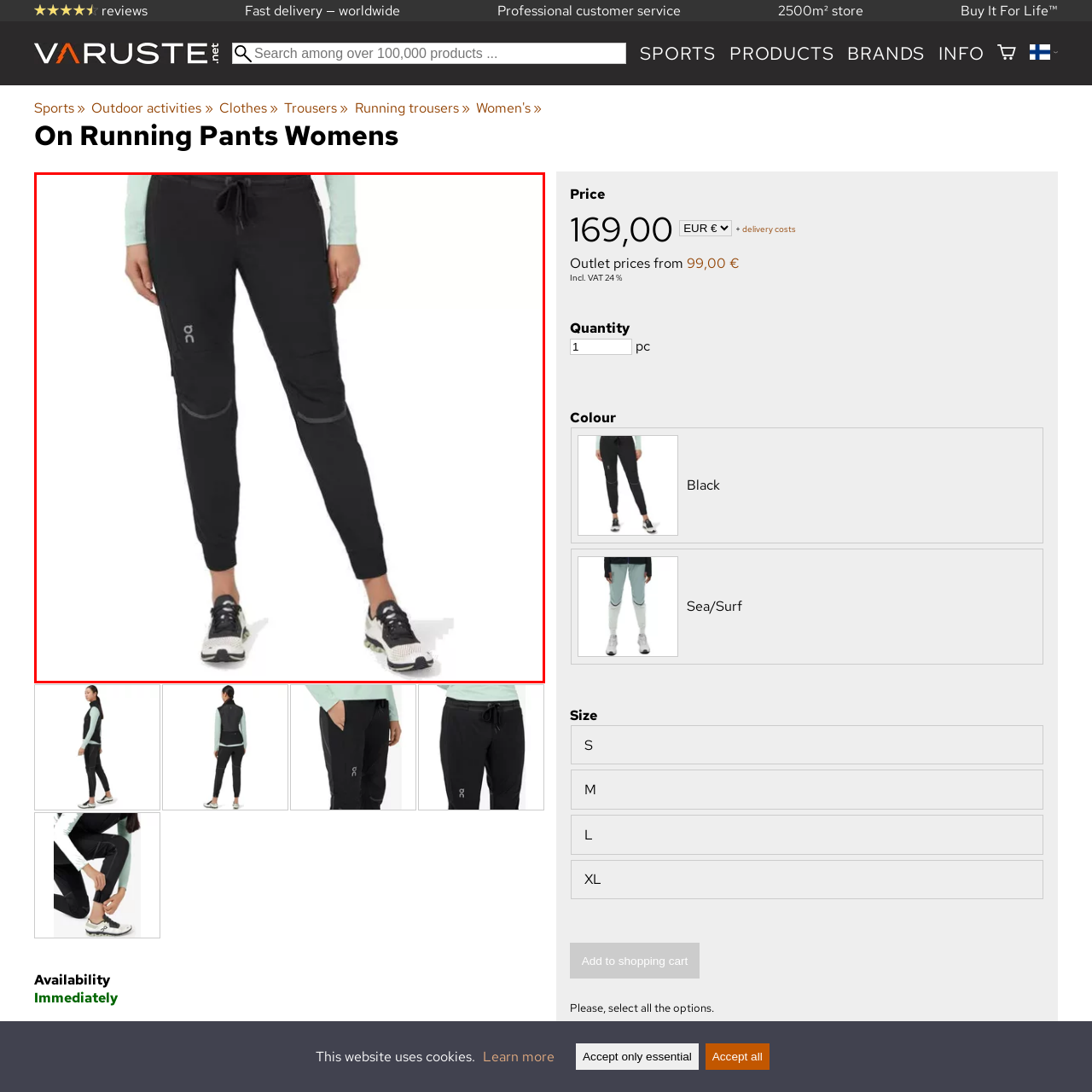What is the purpose of the elastic cuffs?
Focus on the image highlighted within the red borders and answer with a single word or short phrase derived from the image.

Snug finish